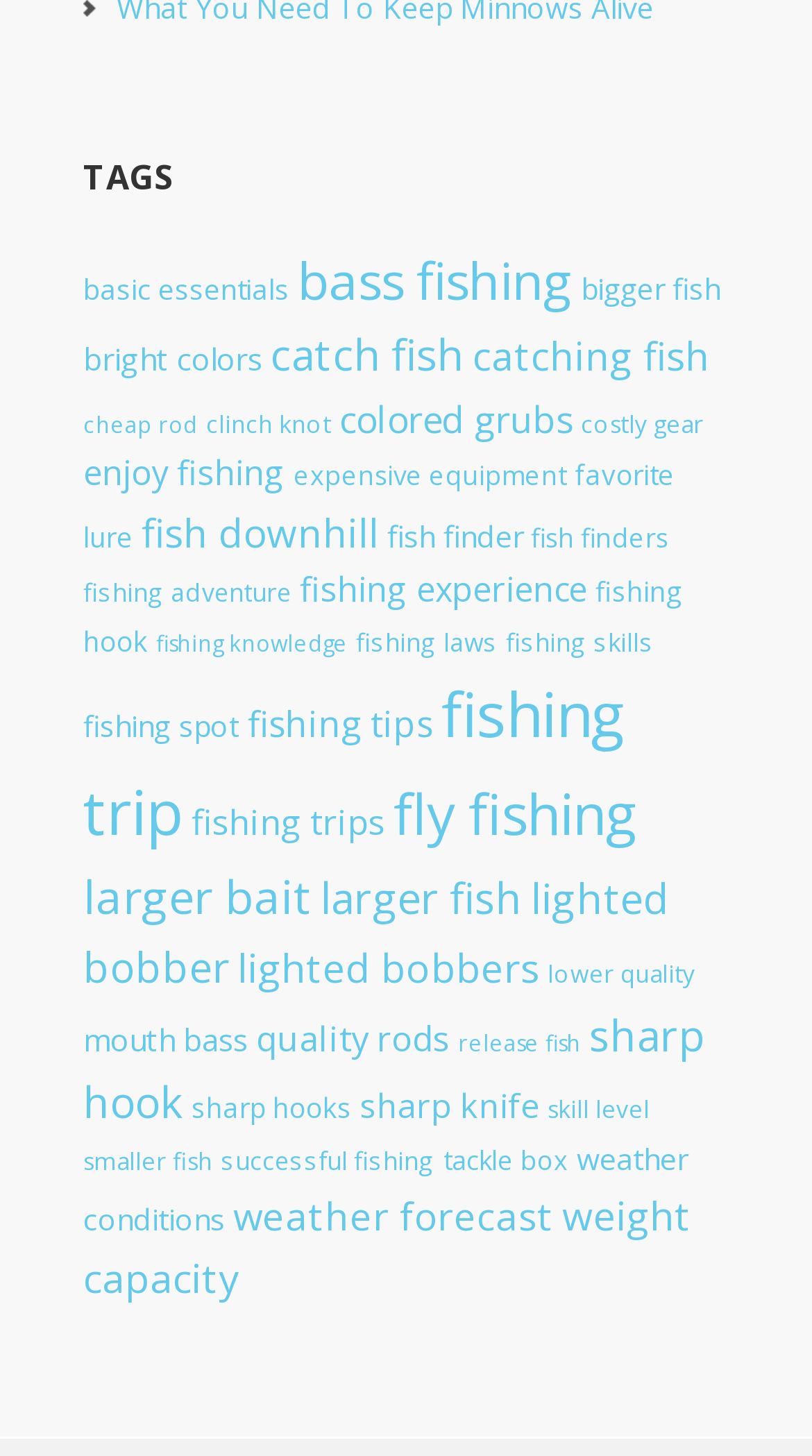Specify the bounding box coordinates for the region that must be clicked to perform the given instruction: "check 'weather forecast'".

[0.287, 0.816, 0.682, 0.852]